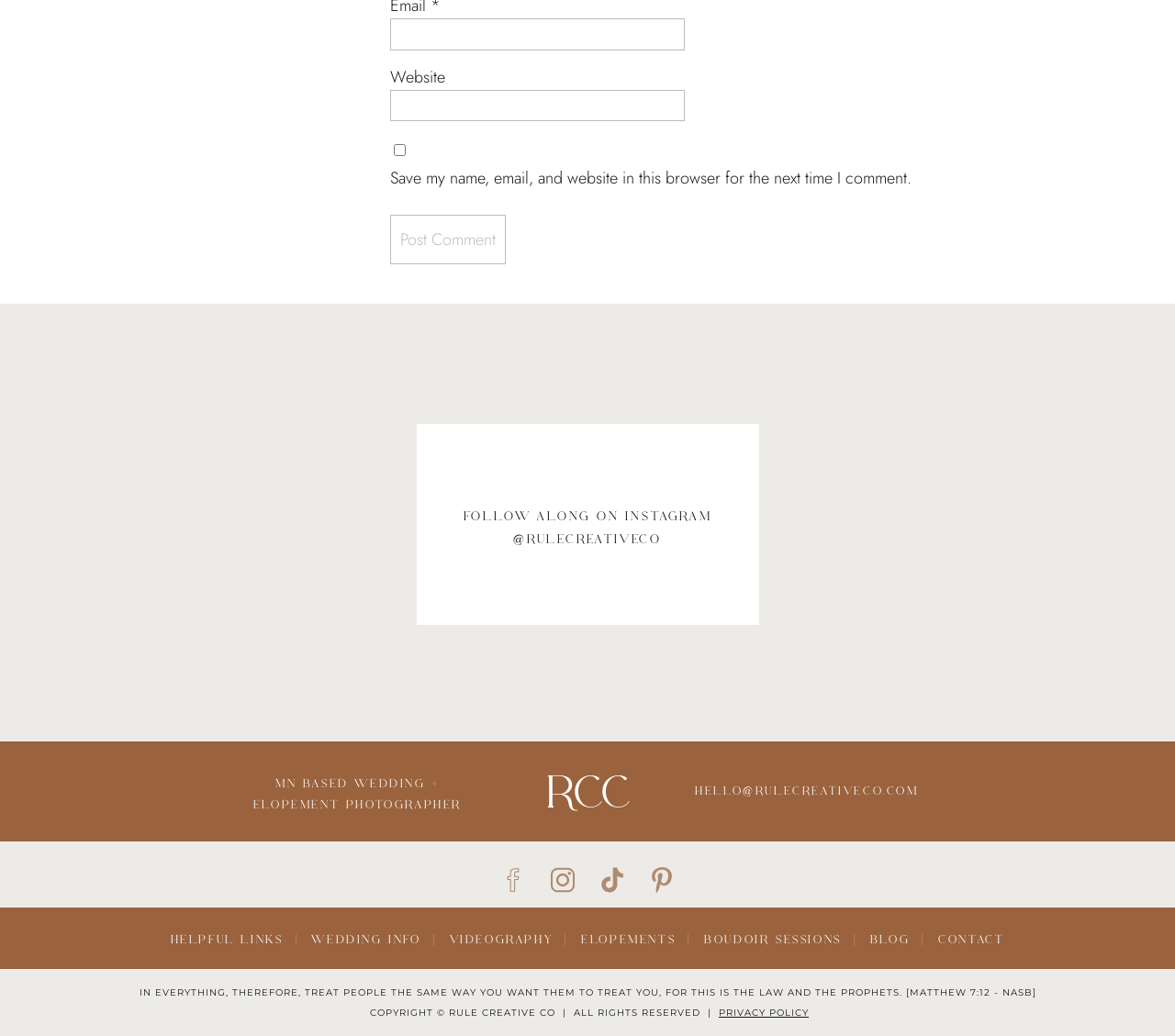What is the photographer's Instagram handle?
Using the image, respond with a single word or phrase.

@RULECREATIVECO